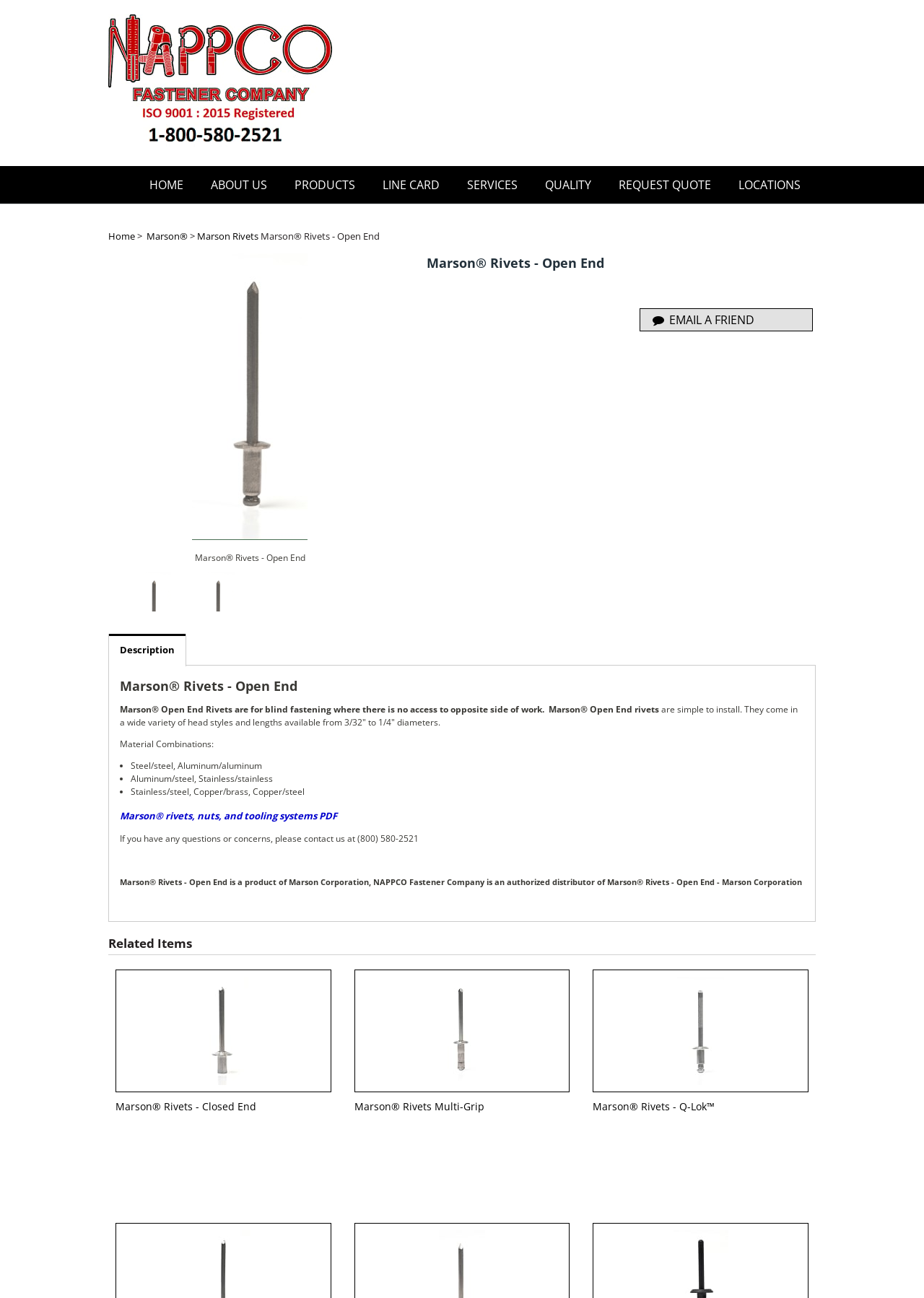What is the purpose of Marson Rivets - Open End?
Look at the screenshot and respond with one word or a short phrase.

Blind fastening